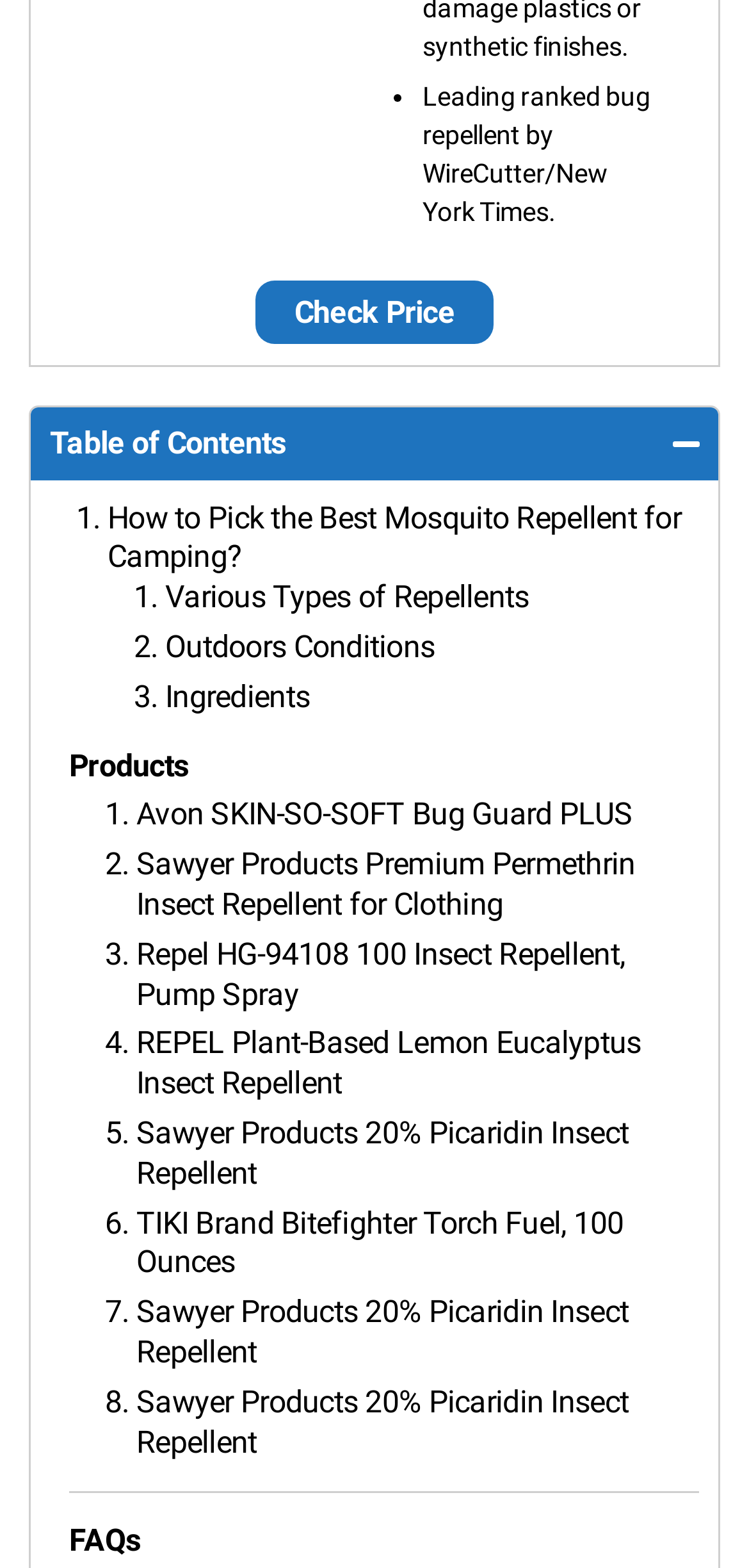Please find the bounding box coordinates of the element that you should click to achieve the following instruction: "Check the price of the product". The coordinates should be presented as four float numbers between 0 and 1: [left, top, right, bottom].

[0.342, 0.178, 0.658, 0.219]